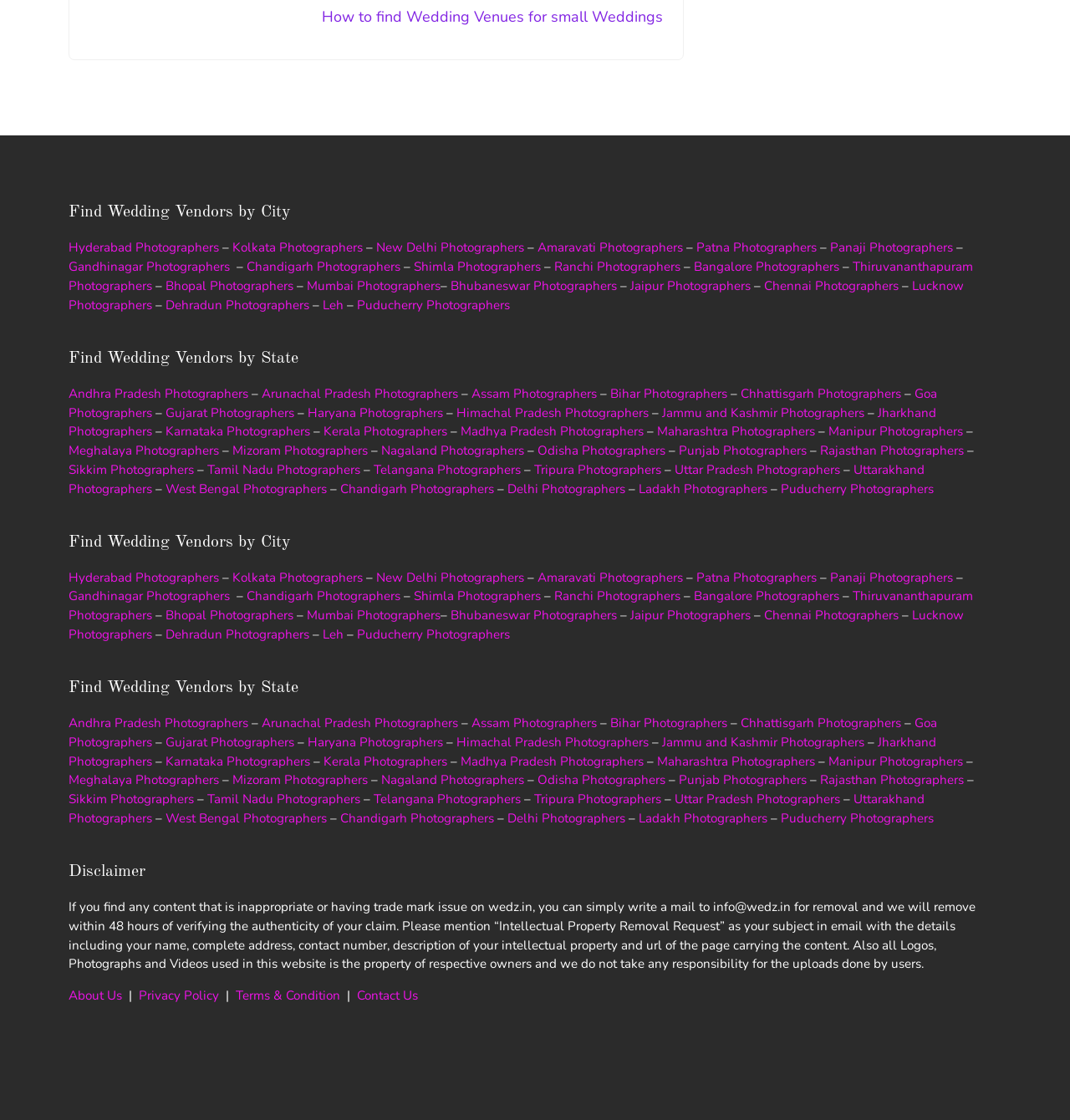Please indicate the bounding box coordinates of the element's region to be clicked to achieve the instruction: "Explore photographers in Goa". Provide the coordinates as four float numbers between 0 and 1, i.e., [left, top, right, bottom].

[0.064, 0.344, 0.876, 0.376]